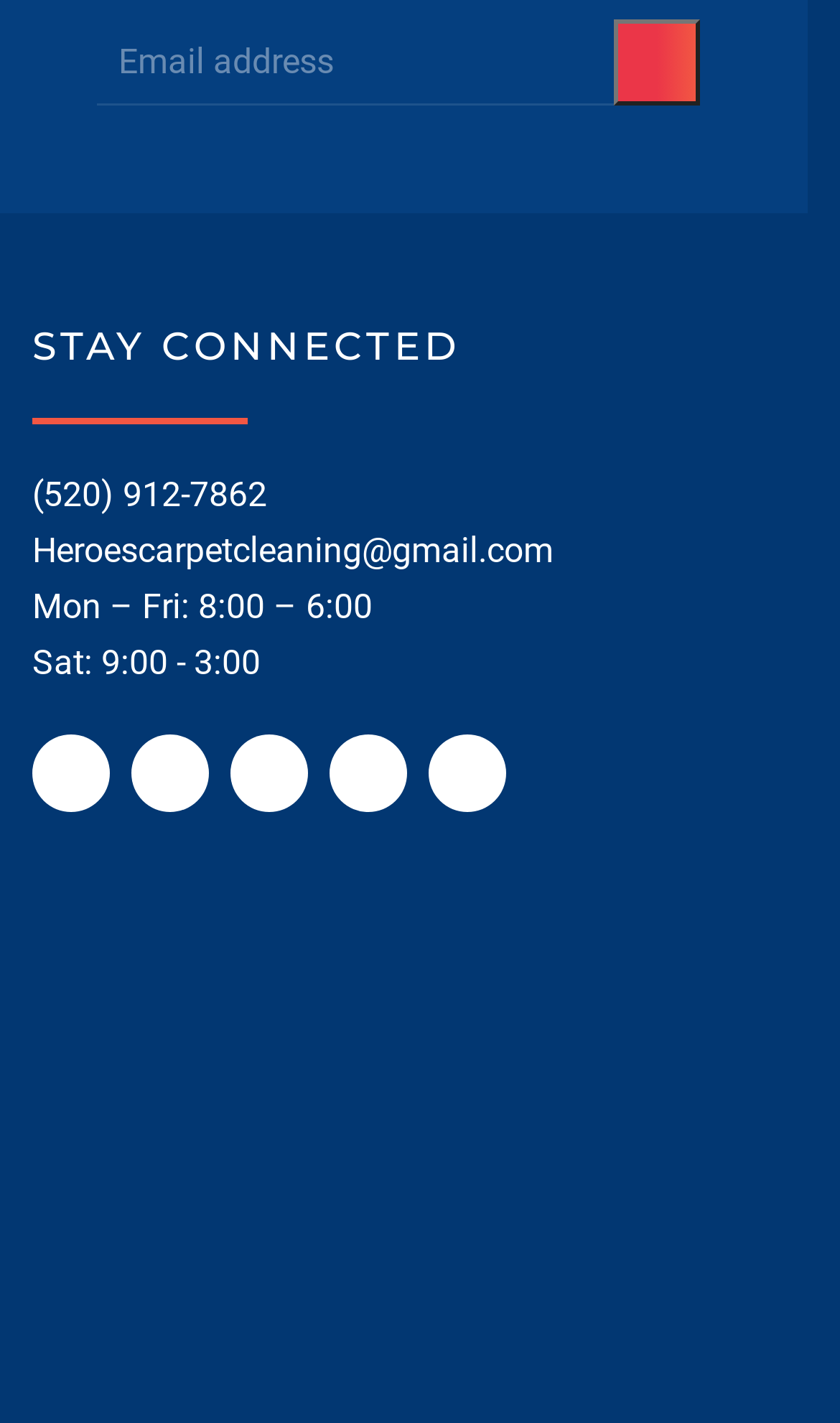Locate the bounding box of the user interface element based on this description: "aria-label="link to main page"".

None